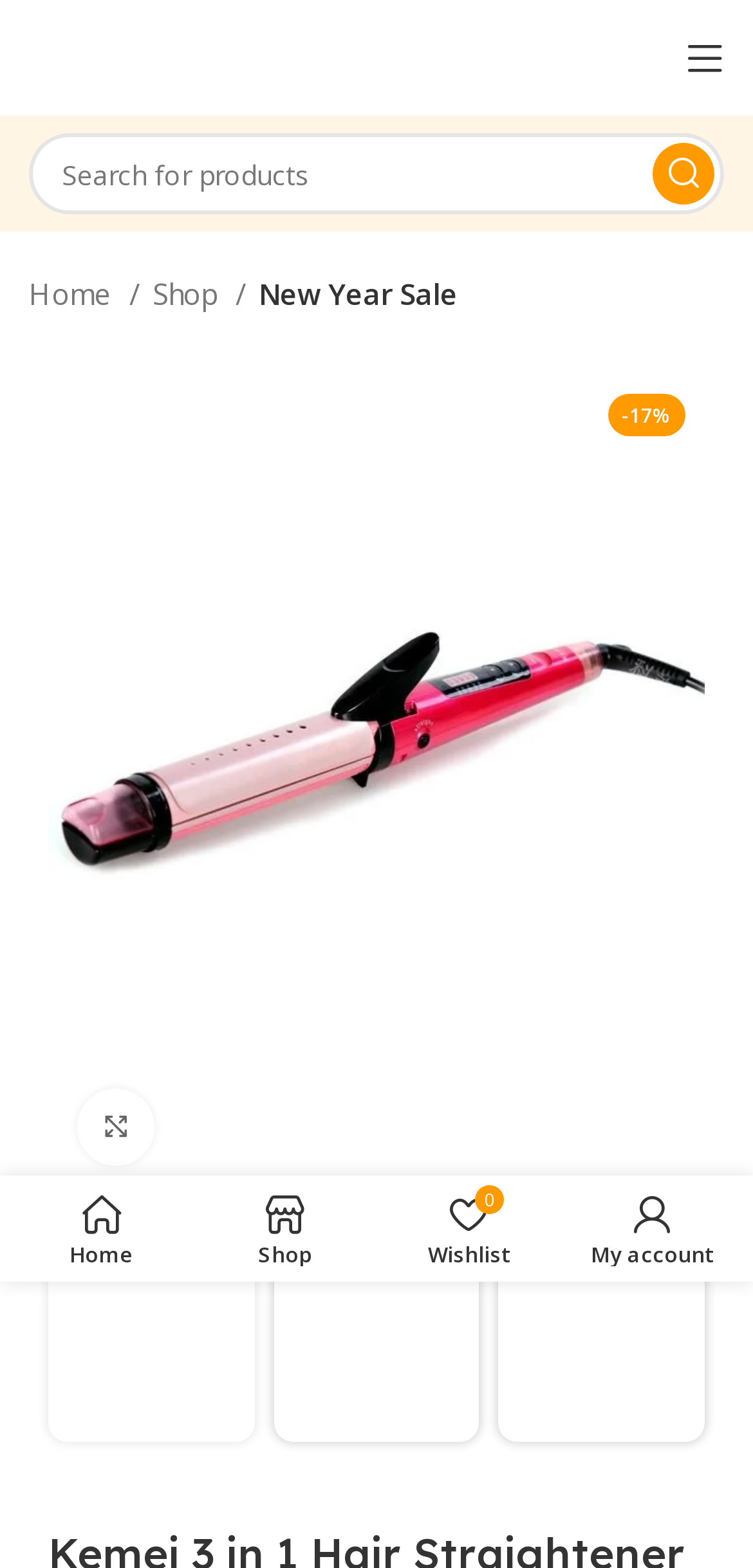What is the function of the button with a magnifying glass icon?
Refer to the image and provide a detailed answer to the question.

The button with a magnifying glass icon is a search button, which can be inferred from the OCR text 'Search' and the bounding box coordinates [0.867, 0.091, 0.949, 0.13]. This button is likely used to initiate a search query on the website.